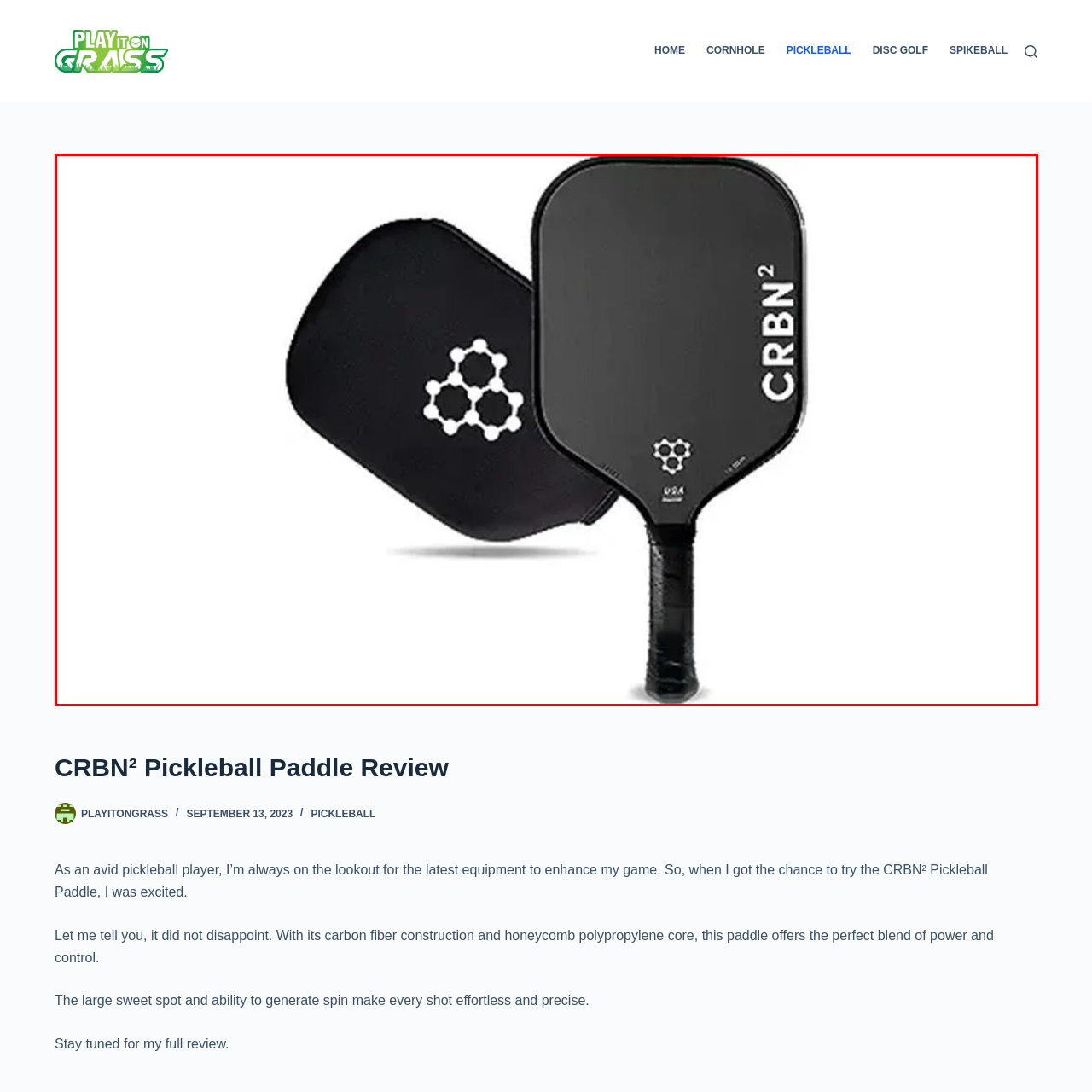What is printed on one side of the paddle?
Look at the area highlighted by the red bounding box and answer the question in detail, drawing from the specifics shown in the image.

According to the caption, the brand name 'CRBN²' is printed in bold white lettering on one side of the paddle, making it a clear and direct answer.